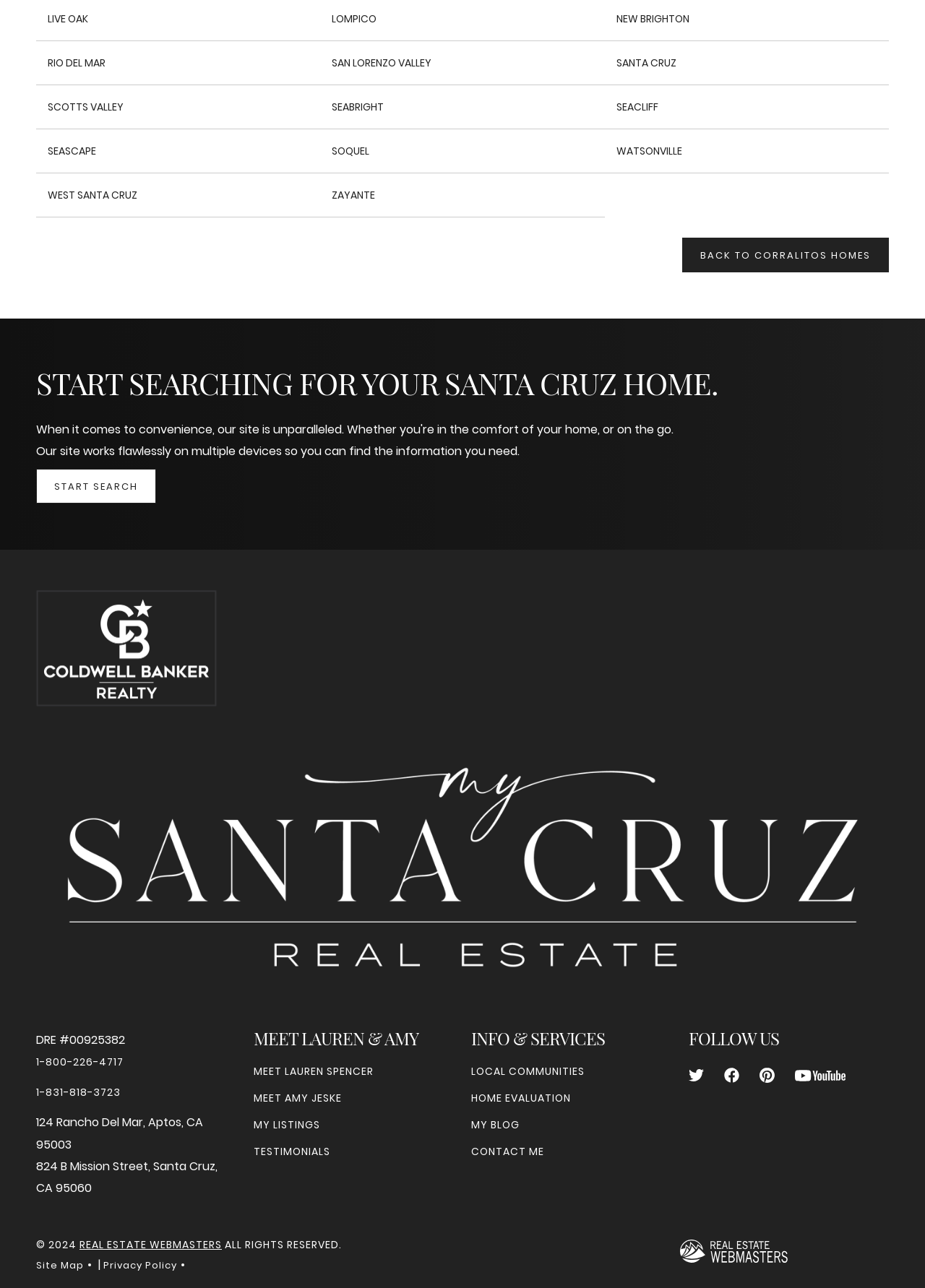Please identify the bounding box coordinates of the element I should click to complete this instruction: 'Go to homepage'. The coordinates should be given as four float numbers between 0 and 1, like this: [left, top, right, bottom].

[0.039, 0.458, 0.234, 0.554]